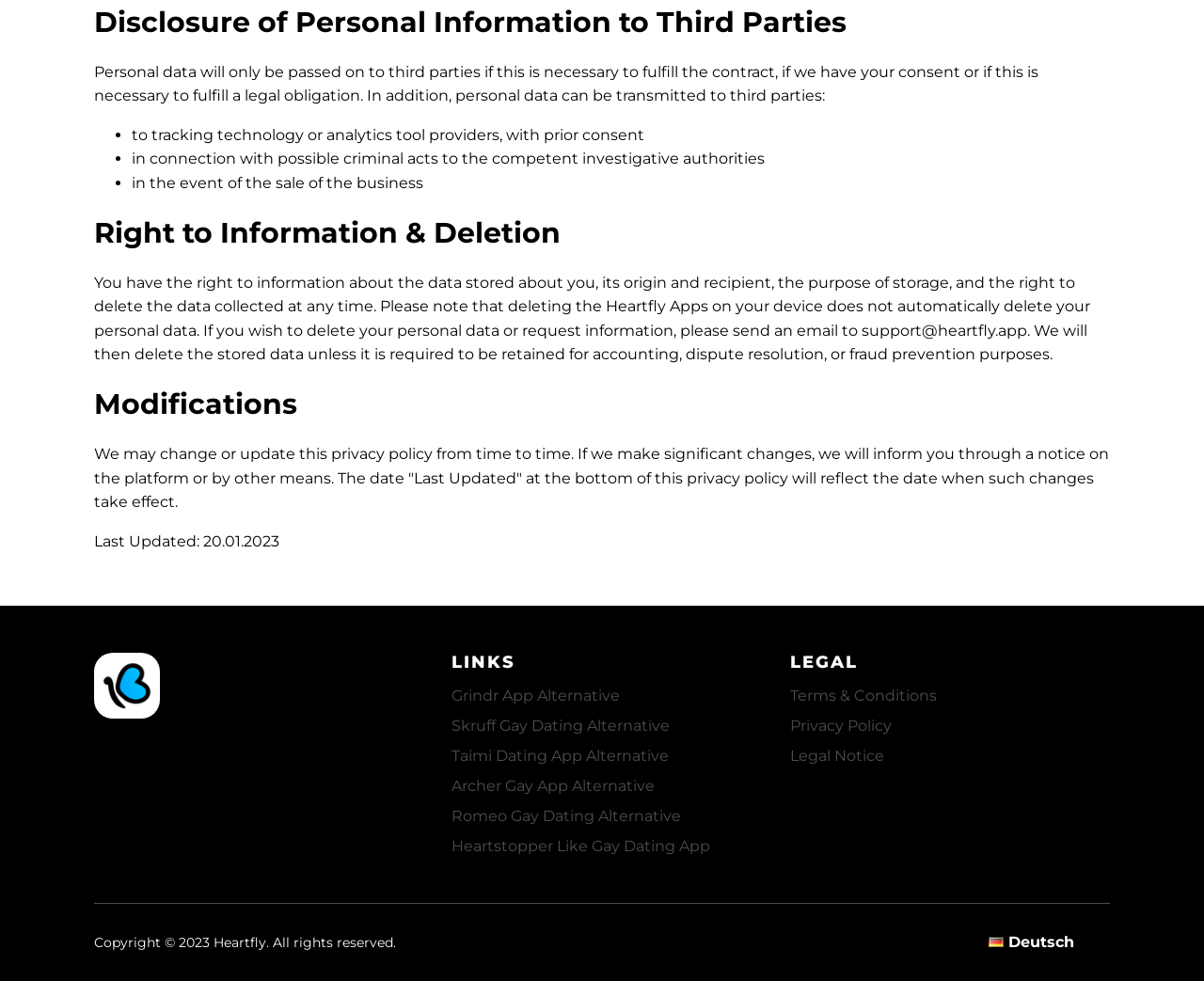Extract the bounding box coordinates for the UI element described by the text: "Legal Notice". The coordinates should be in the form of [left, top, right, bottom] with values between 0 and 1.

[0.656, 0.759, 0.734, 0.782]